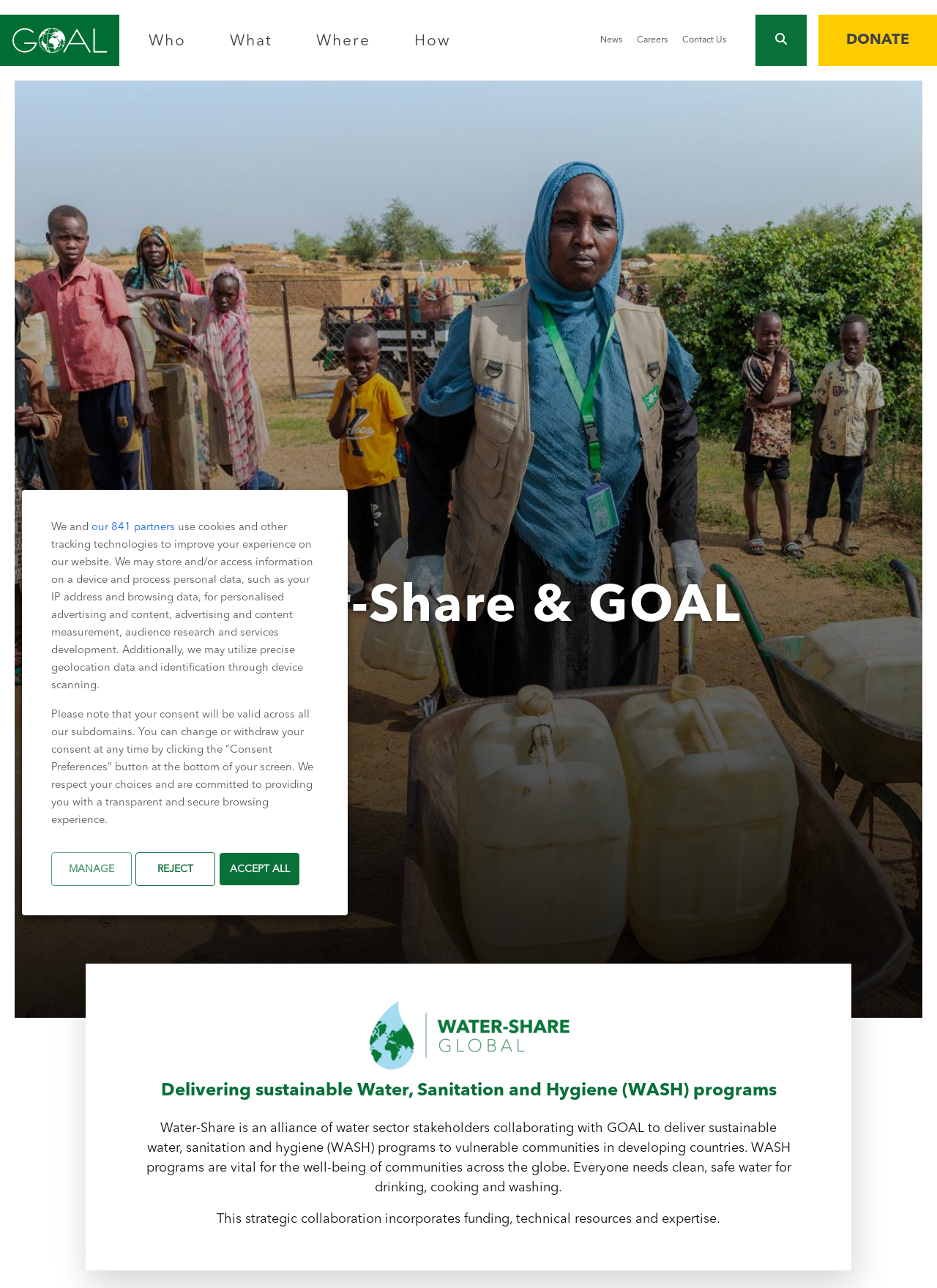Provide an in-depth caption for the elements present on the webpage.

The webpage is about Water-Share and GOAL's collaboration to provide access to fresh drinking water to vulnerable communities. At the top left, there is a link to "GOAL USA" accompanied by an image. Next to it, there are four links: "Who", "What", "Where", and "How". On the right side, there are links to "News", "Careers", and "Contact Us". A button and a "DONATE" link are positioned at the top right corner.

Below the top section, a large heading reads "Water-Share & GOAL". An image of the Water-Share Global Logo RGB is placed to the right of the heading. Another heading below states "Delivering sustainable Water, Sanitation and Hygiene (WASH) programs". A paragraph of text explains the importance of WASH programs and the collaboration between Water-Share and GOAL. A second paragraph provides more details about the strategic collaboration.

At the bottom of the page, a dialog box appears with a message about cookies and tracking technologies. The message explains how the website uses cookies and personal data for advertising, content measurement, and services development. There are three buttons at the bottom of the dialog box: "MANAGE", "REJECT", and "ACCEPT ALL", allowing users to manage their consent preferences.